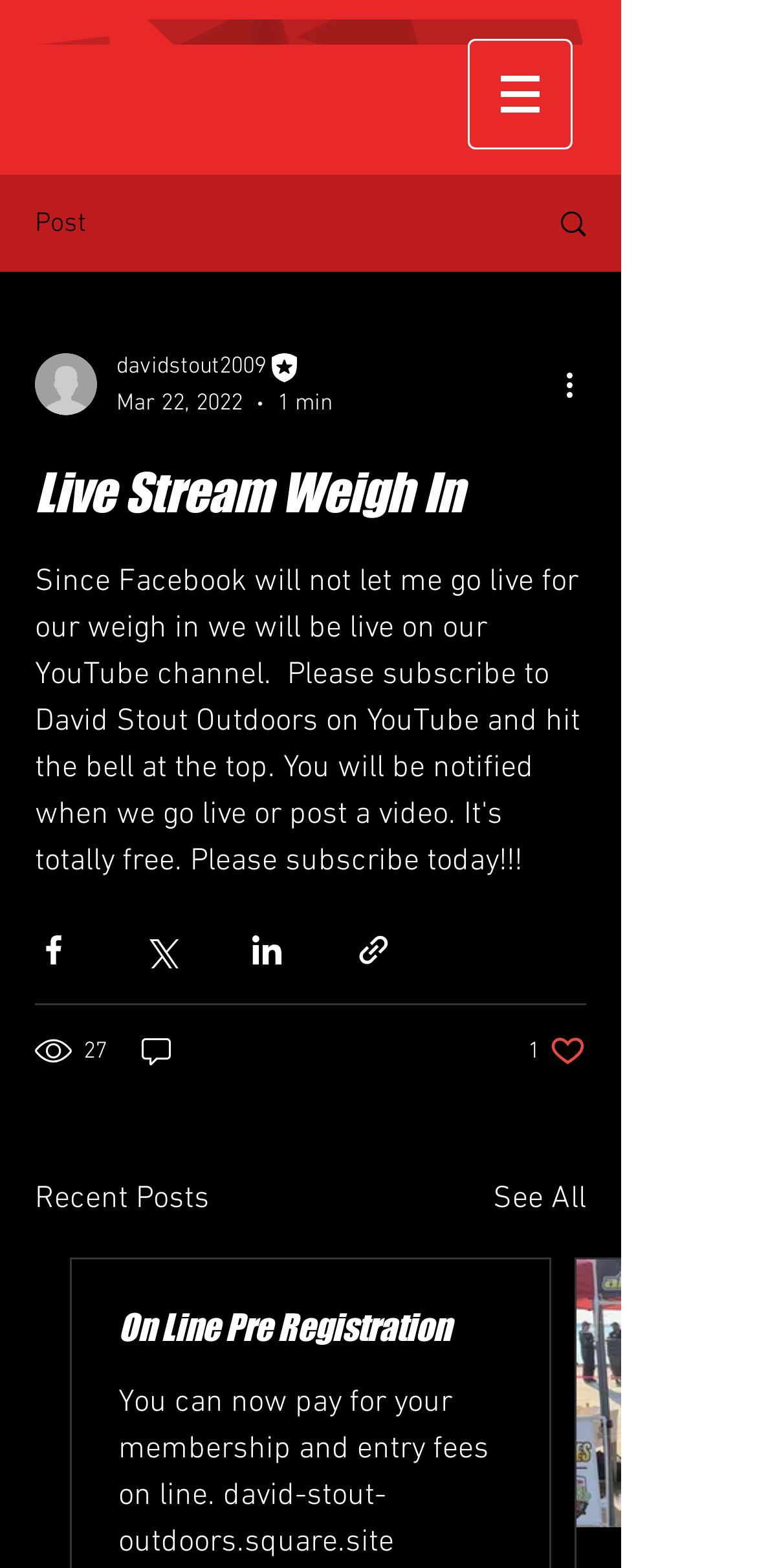How many views does the post have?
Please provide a comprehensive answer based on the contents of the image.

The number of views can be found at the bottom of the post, where it is written as '27 views'.